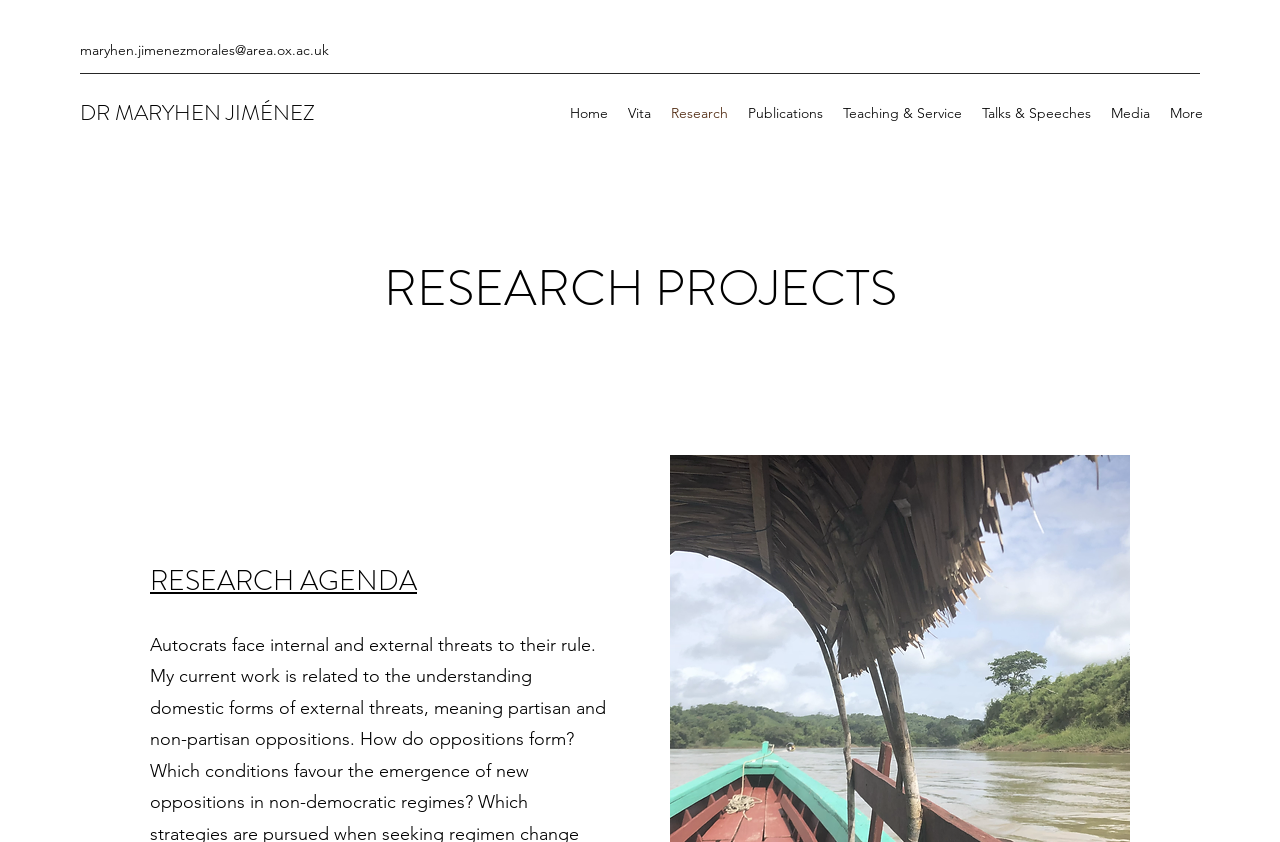Identify the bounding box coordinates for the UI element described as: "11 lessons learned". The coordinates should be provided as four floats between 0 and 1: [left, top, right, bottom].

None